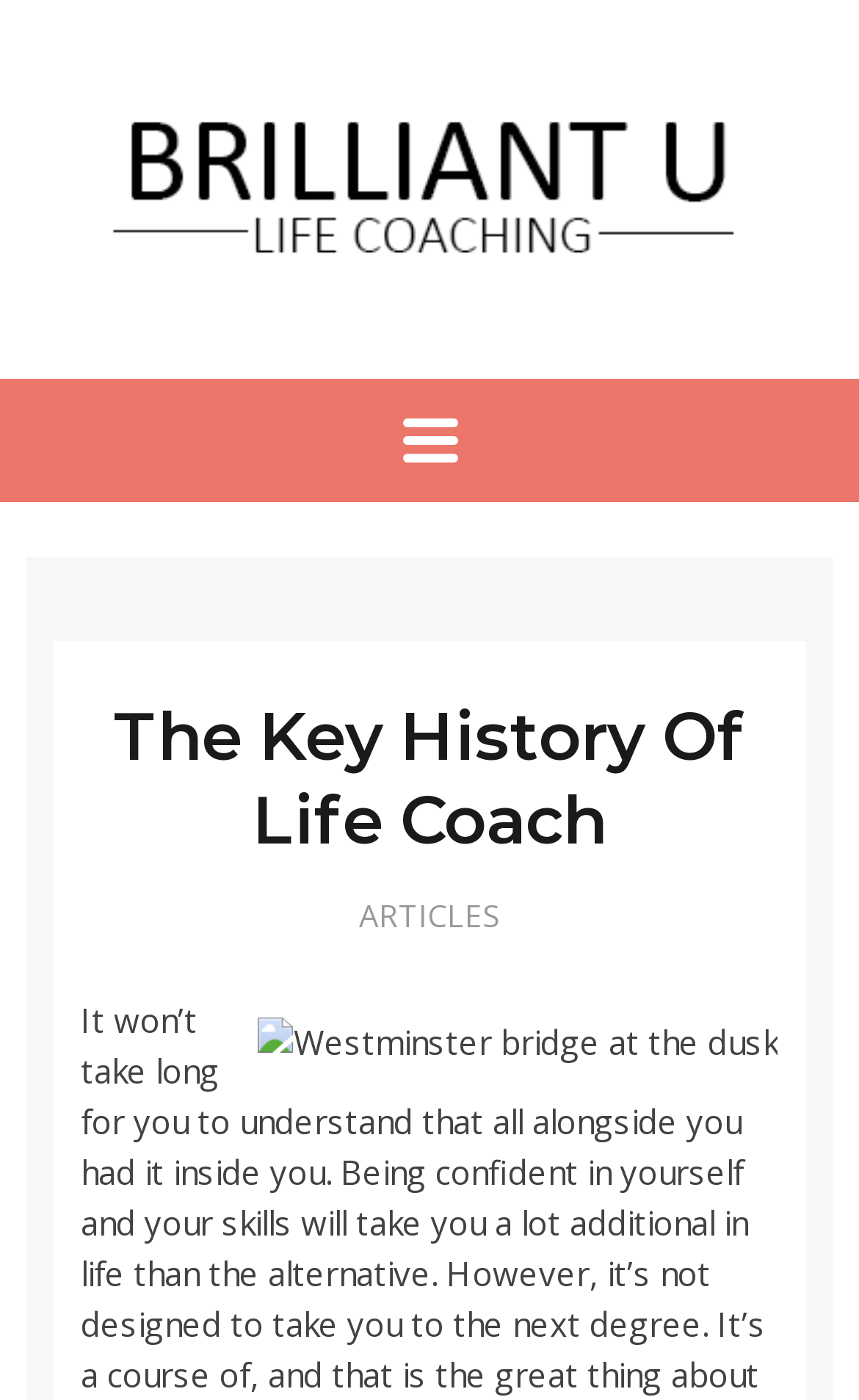What type of content is available on this website?
Kindly give a detailed and elaborate answer to the question.

The menu item 'ARTICLES' suggests that the website provides articles as a type of content, which is likely related to life coaching and personal development.